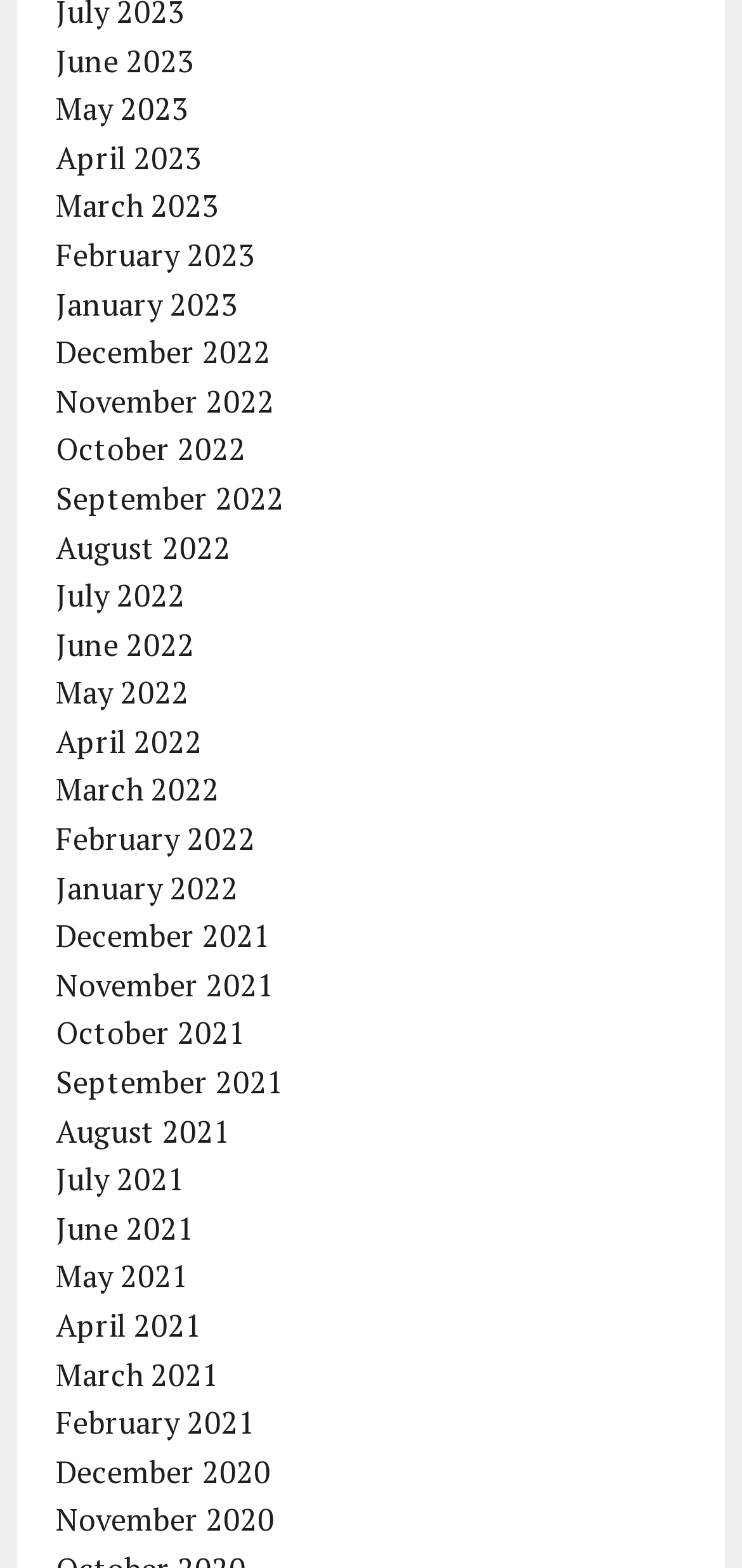Determine the bounding box coordinates of the section to be clicked to follow the instruction: "View February 2021". The coordinates should be given as four float numbers between 0 and 1, formatted as [left, top, right, bottom].

[0.075, 0.894, 0.344, 0.921]